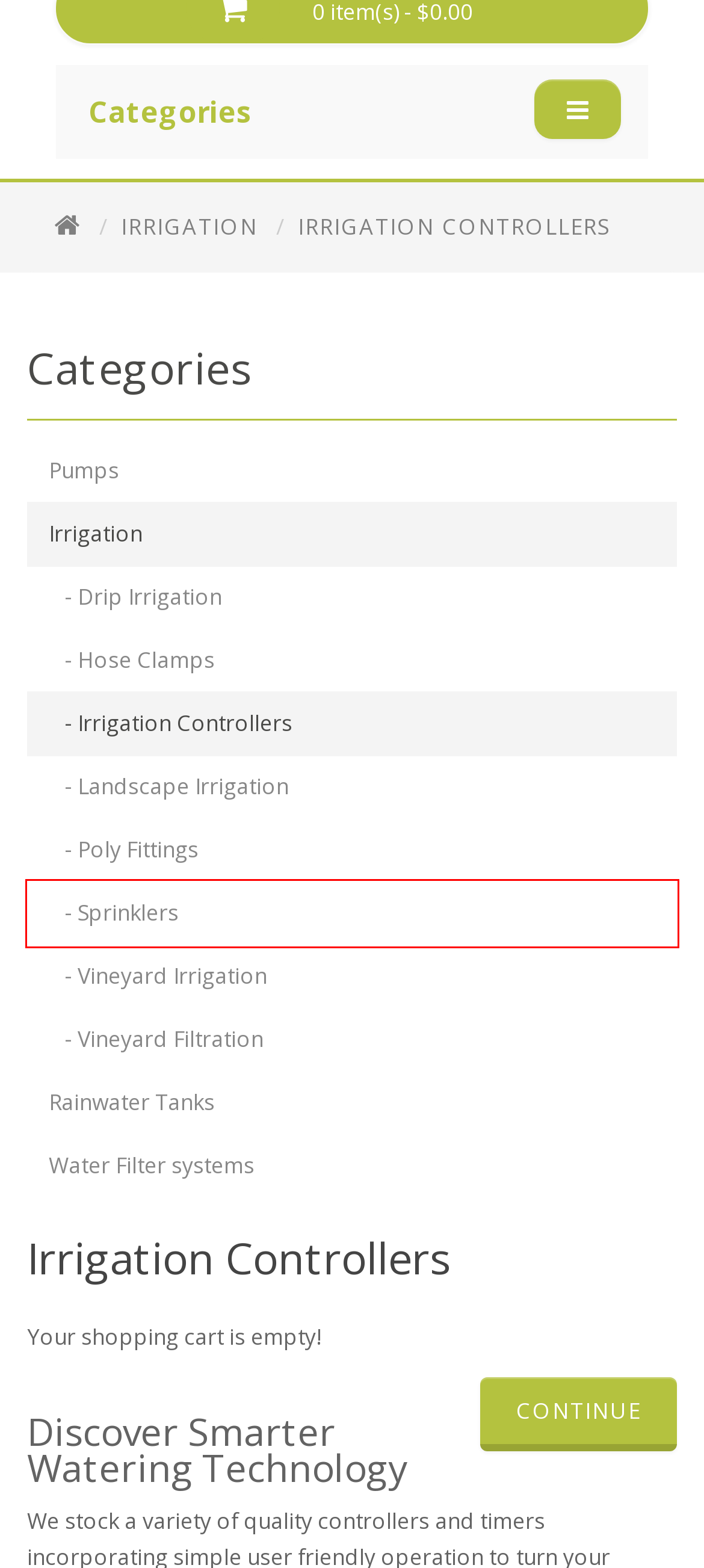You are given a screenshot of a webpage within which there is a red rectangle bounding box. Please choose the best webpage description that matches the new webpage after clicking the selected element in the bounding box. Here are the options:
A. Landscape Irrigation
B. Sprinkler Irrigation Systems
C. Irrigation Pump Adelaide | Transfer Pump Adelaide - Irrigation Works
D. Poly Fittings
E. Cobra Clamps
F. Puretec Drinking Water Filter systems for kitchen taps with choice of cartridges
G. Drip Irrigation system
H. Rainwater Tanks Adelaide, Water Storage Tanks | Irrigation Works

B